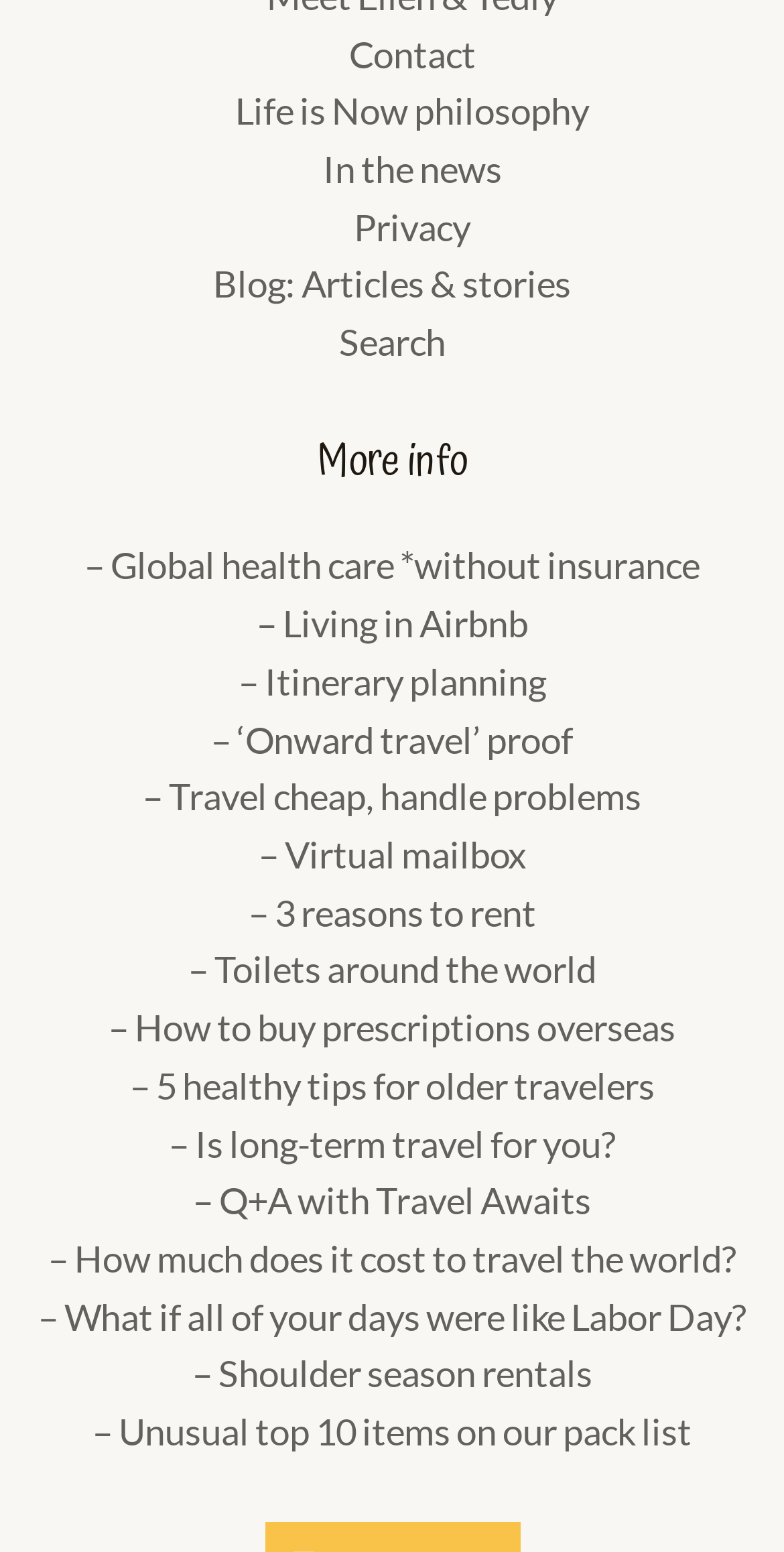Using the description: "In the news", determine the UI element's bounding box coordinates. Ensure the coordinates are in the format of four float numbers between 0 and 1, i.e., [left, top, right, bottom].

[0.412, 0.095, 0.64, 0.123]